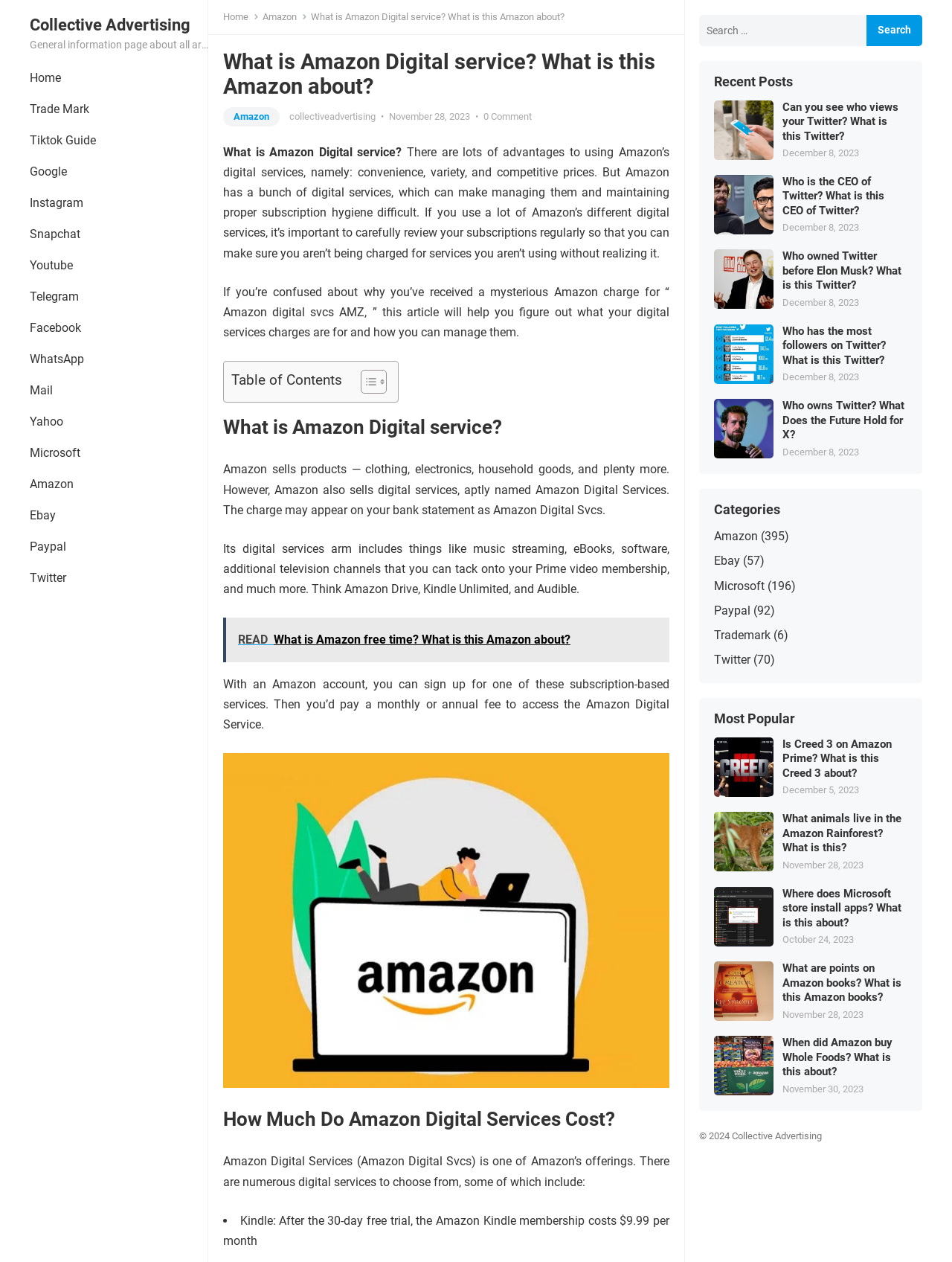Based on the image, please elaborate on the answer to the following question:
What is the purpose of the 'Table of Contents' section?

The 'Table of Contents' section is provided to help readers navigate the article easily, allowing them to jump to specific sections of interest.